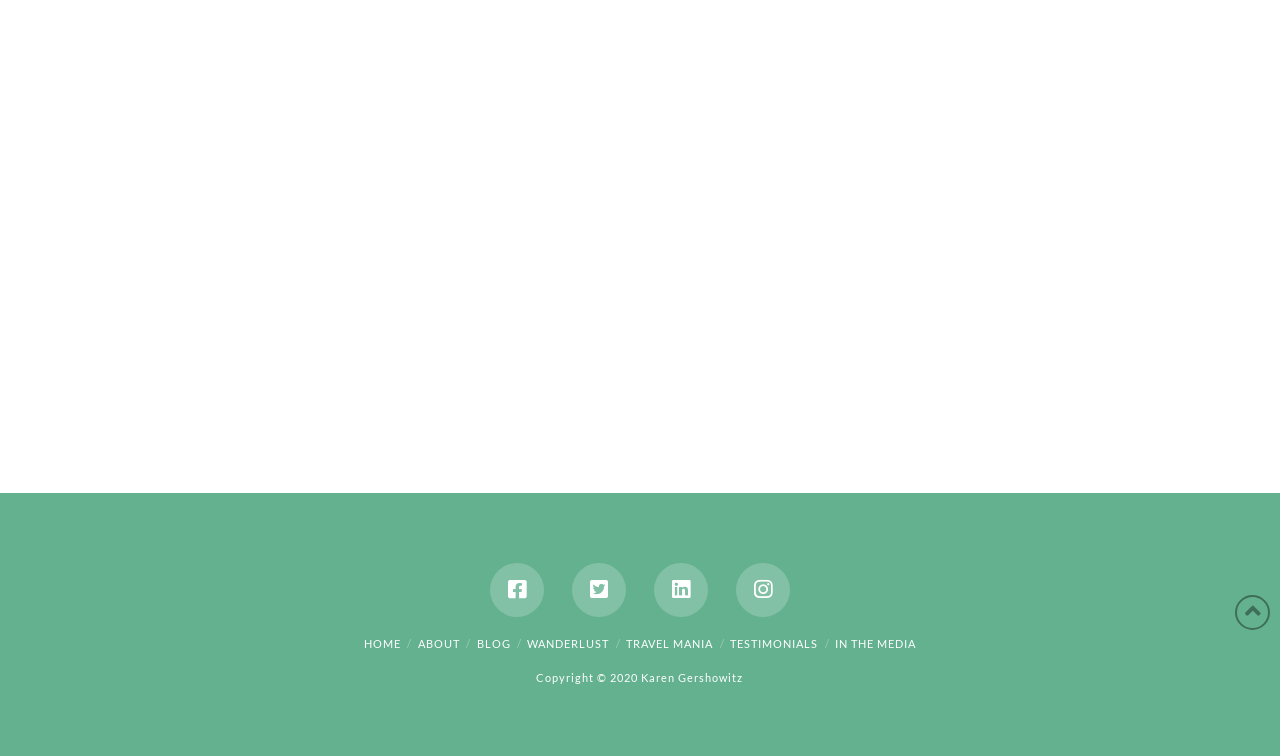Determine the bounding box coordinates of the UI element described by: "In the Media".

[0.653, 0.843, 0.716, 0.86]